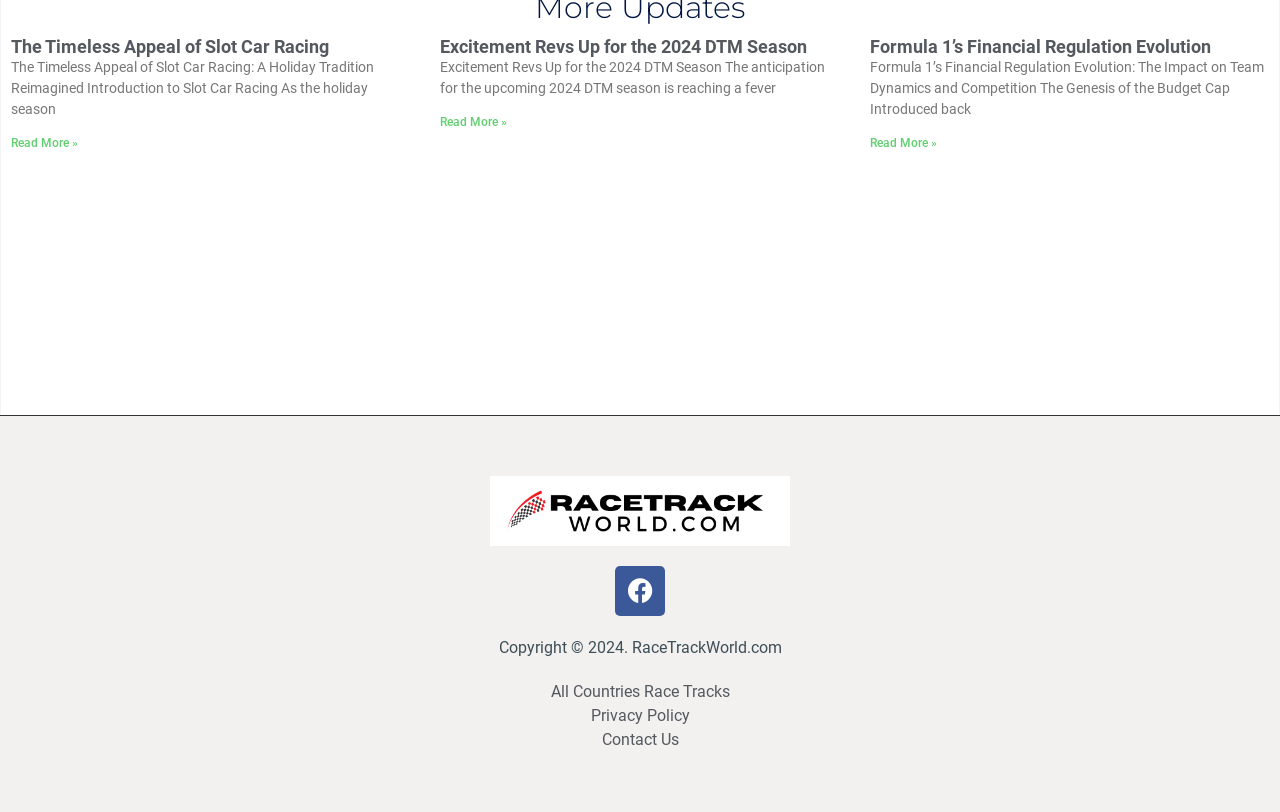Determine the bounding box coordinates for the area that needs to be clicked to fulfill this task: "Read more about Excitement Revs Up for the 2024 DTM Season". The coordinates must be given as four float numbers between 0 and 1, i.e., [left, top, right, bottom].

[0.344, 0.142, 0.396, 0.159]